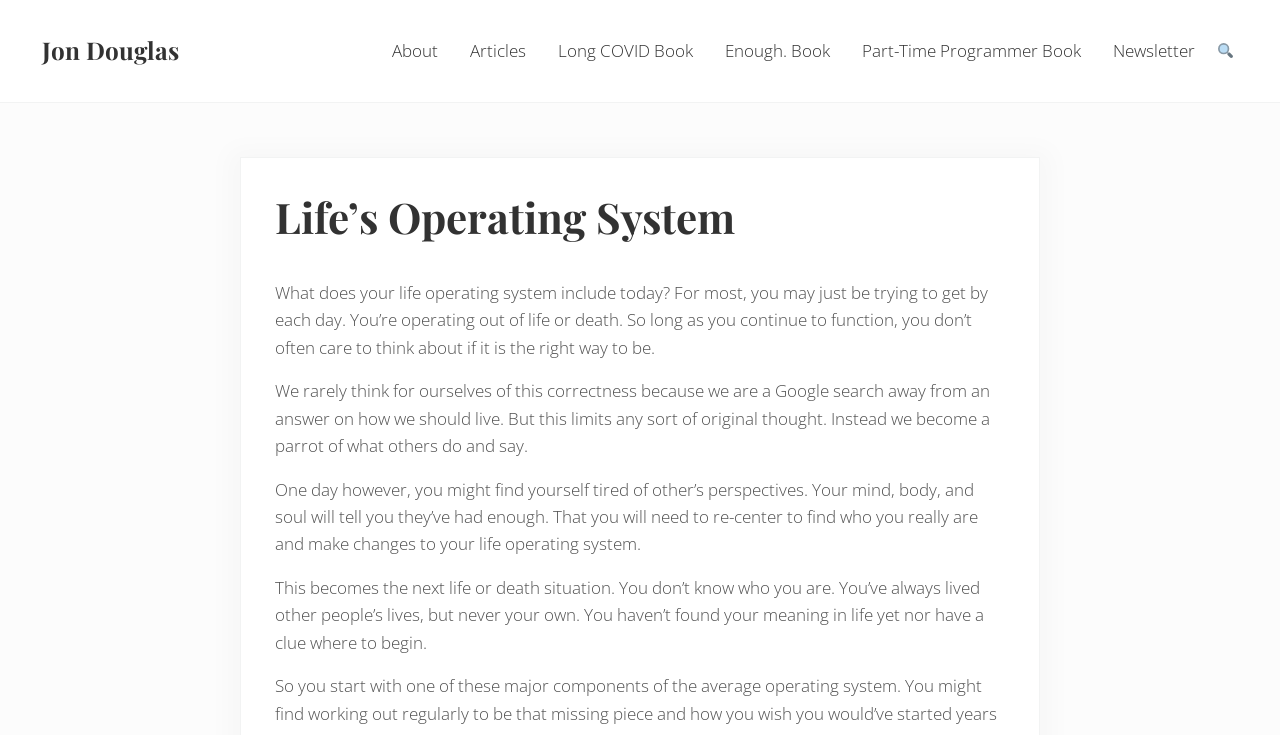Extract the bounding box coordinates of the UI element described: "Articles". Provide the coordinates in the format [left, top, right, bottom] with values ranging from 0 to 1.

[0.355, 0.033, 0.424, 0.105]